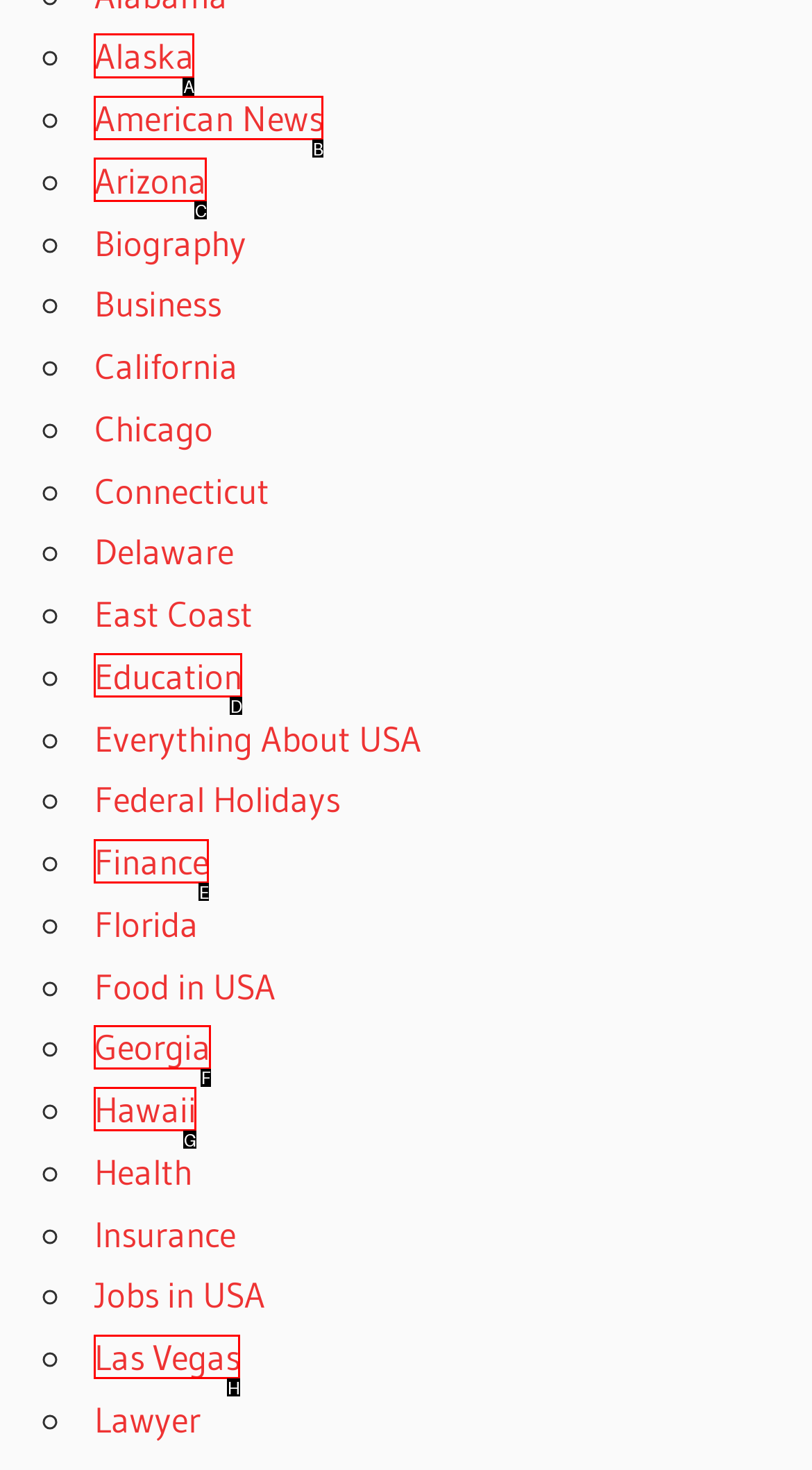Select the appropriate HTML element to click on to finish the task: Click on Alaska.
Answer with the letter corresponding to the selected option.

A